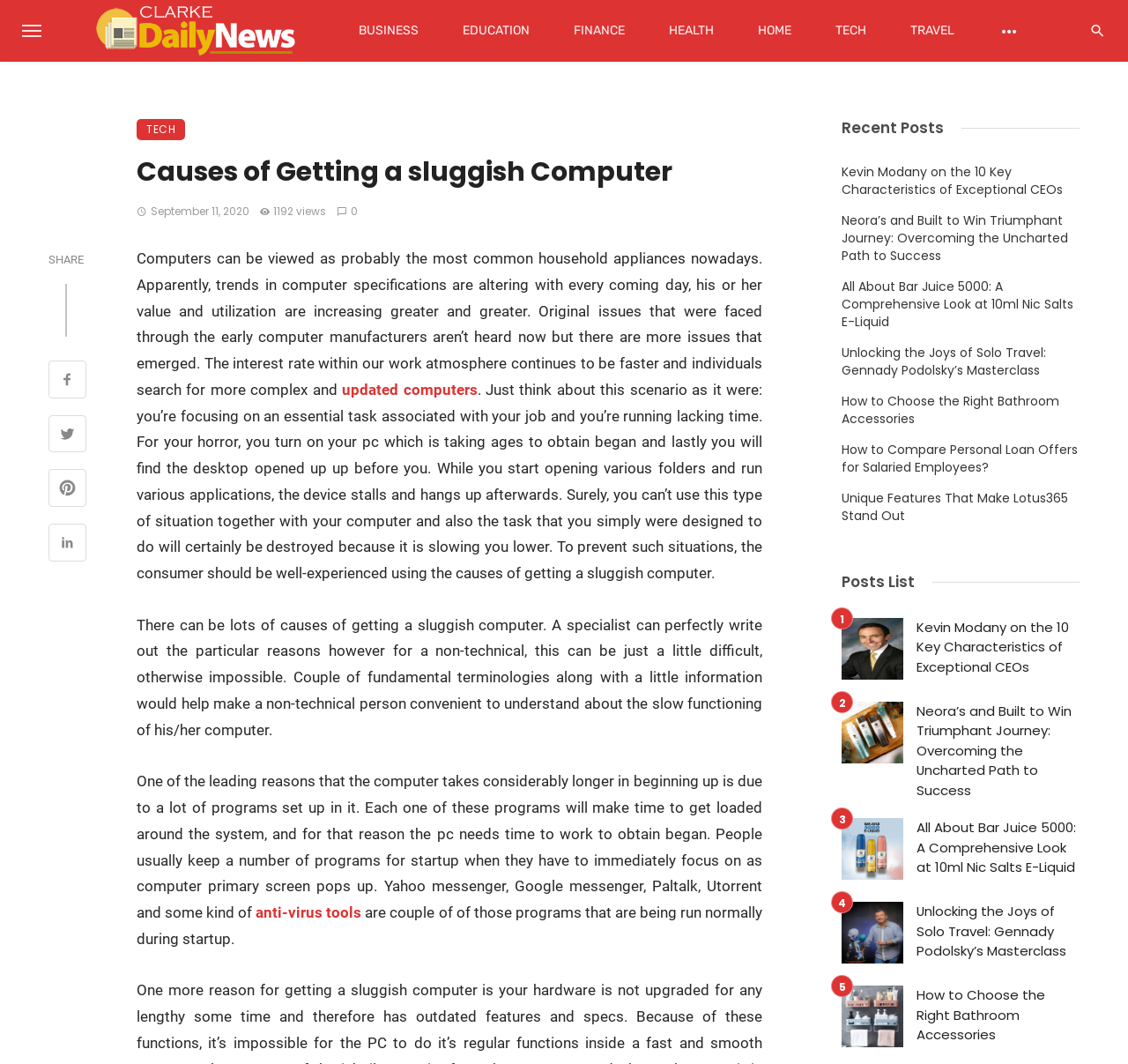Kindly provide the bounding box coordinates of the section you need to click on to fulfill the given instruction: "Click the 'GrooviMovements' link".

None